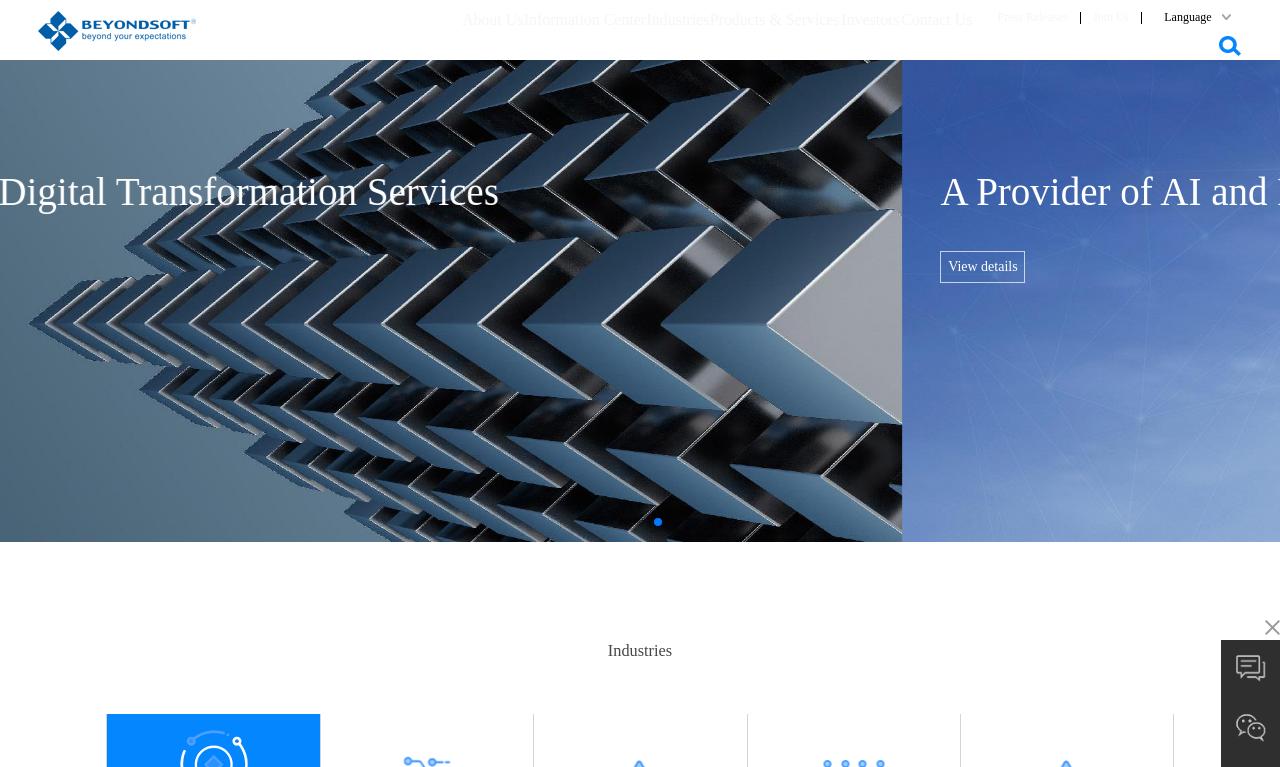Refer to the image and provide a thorough answer to this question:
What is the last menu item on the top navigation bar?

The top navigation bar can be identified by looking at the series of link elements with bounding box coordinates ranging from [0.28, 0.0, 0.352, 0.078] to [0.688, 0.0, 0.76, 0.078]. The last menu item on this navigation bar is the link element with OCR text 'Contact Us'.